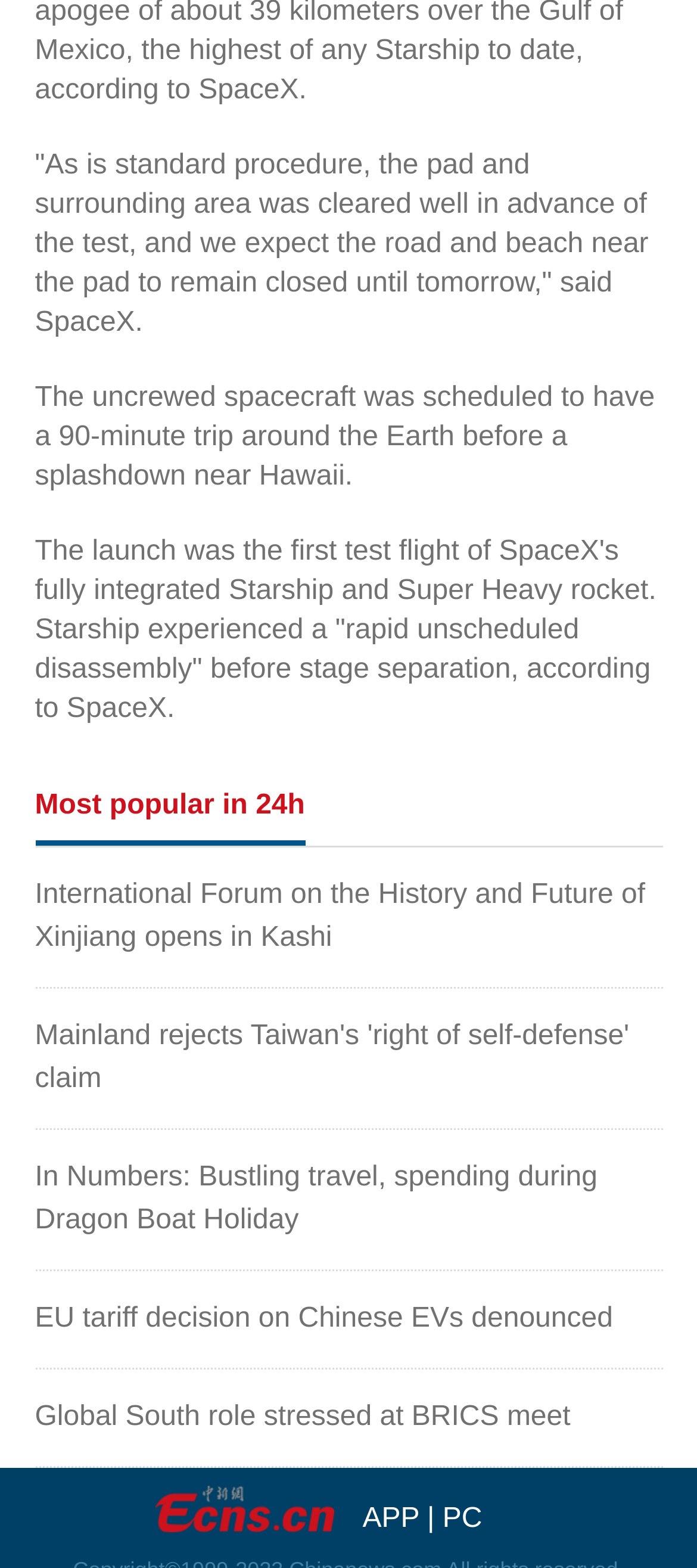What is the position of the image on the webpage?
Respond to the question with a well-detailed and thorough answer.

The image is located at the bottom left of the webpage, with its bounding box coordinates being [0.224, 0.948, 0.48, 0.978].